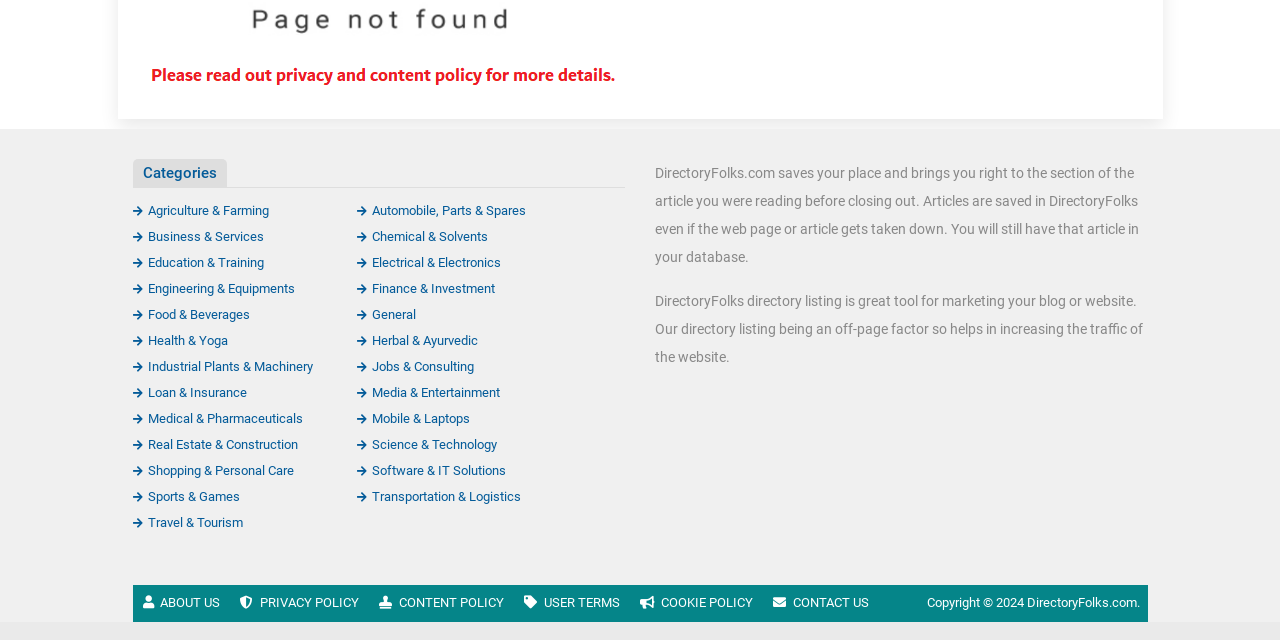Provide the bounding box coordinates of the HTML element described by the text: "Industrial Plants & Machinery".

[0.104, 0.561, 0.244, 0.584]